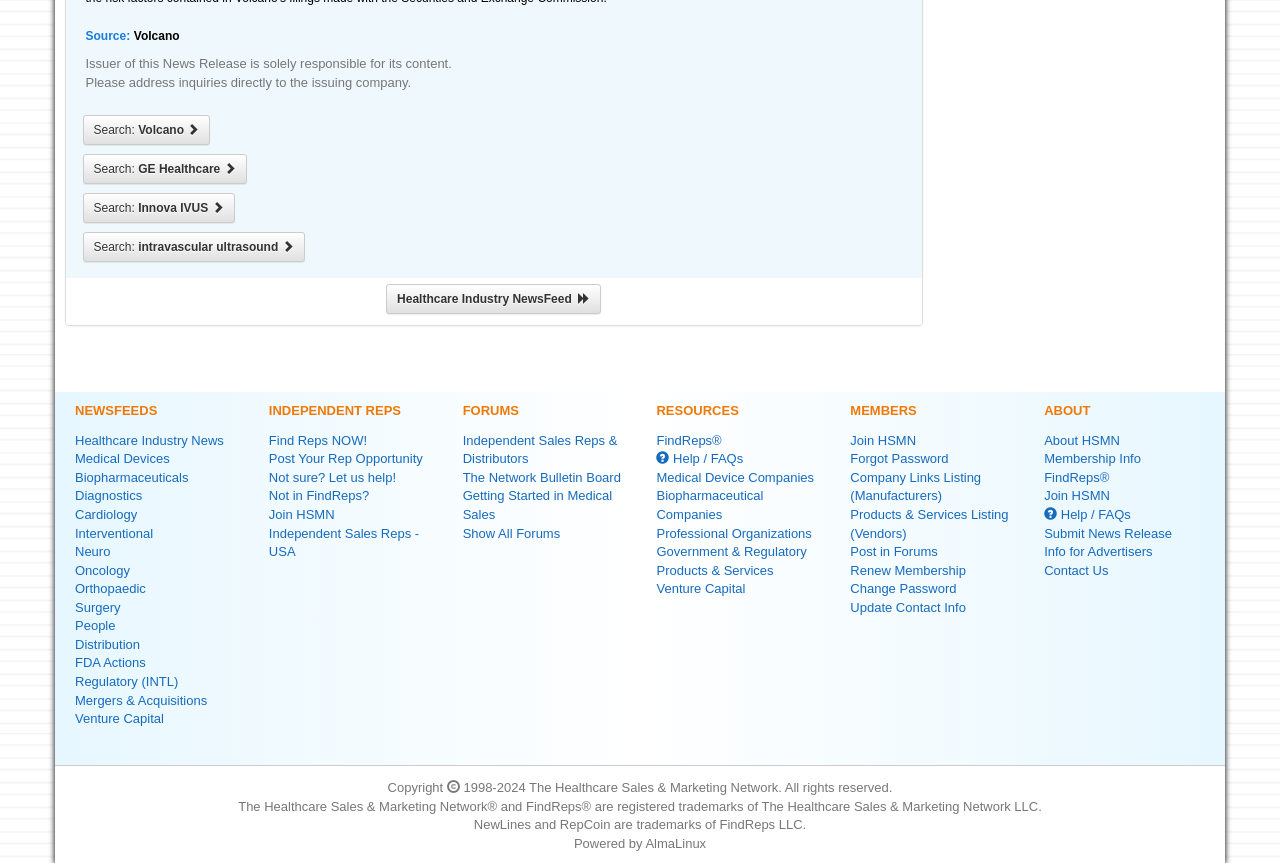Determine the bounding box coordinates of the target area to click to execute the following instruction: "Search for something."

None